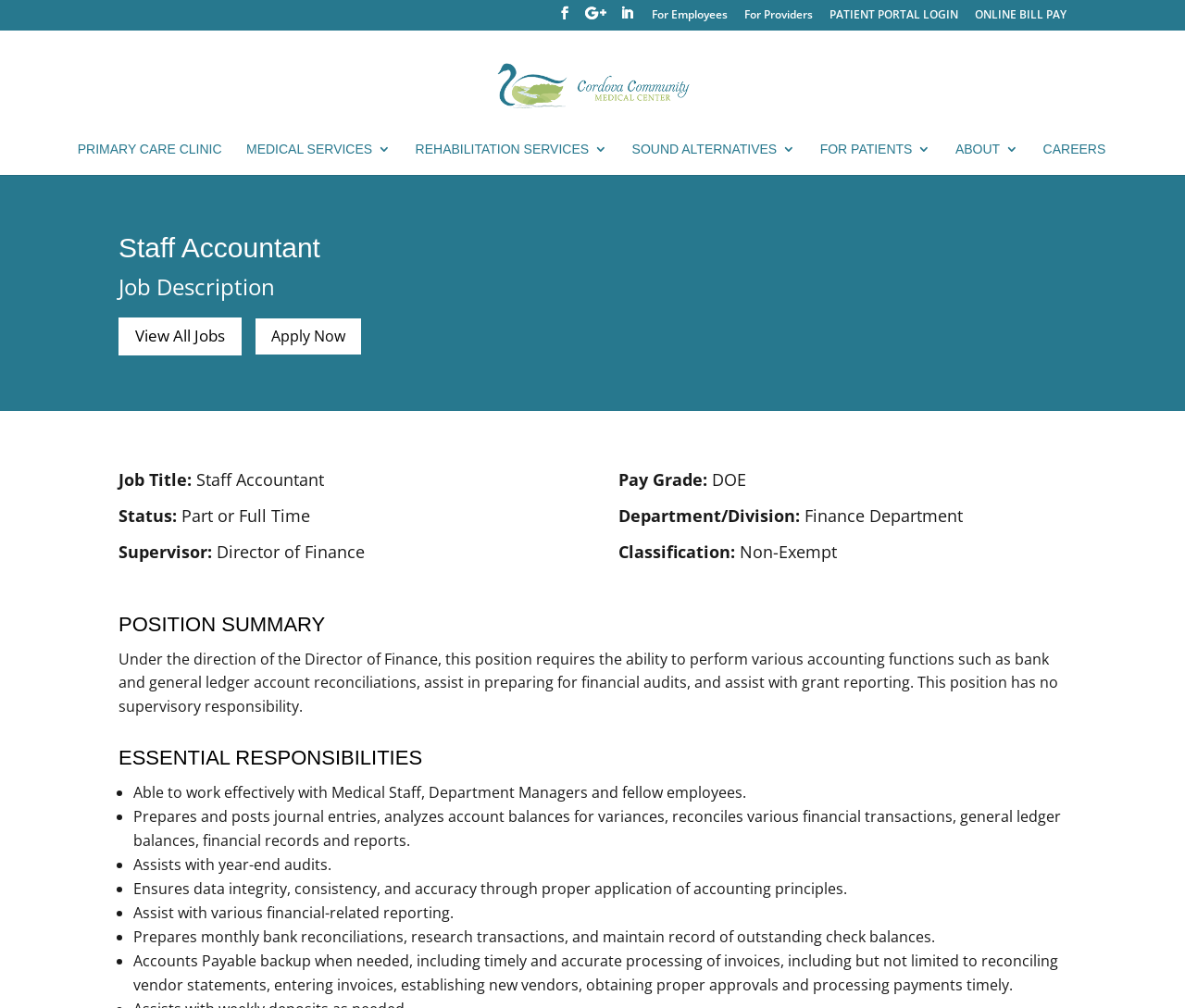From the screenshot, find the bounding box of the UI element matching this description: "alt="Cordova Community Medical Center"". Supply the bounding box coordinates in the form [left, top, right, bottom], each a float between 0 and 1.

[0.387, 0.074, 0.615, 0.09]